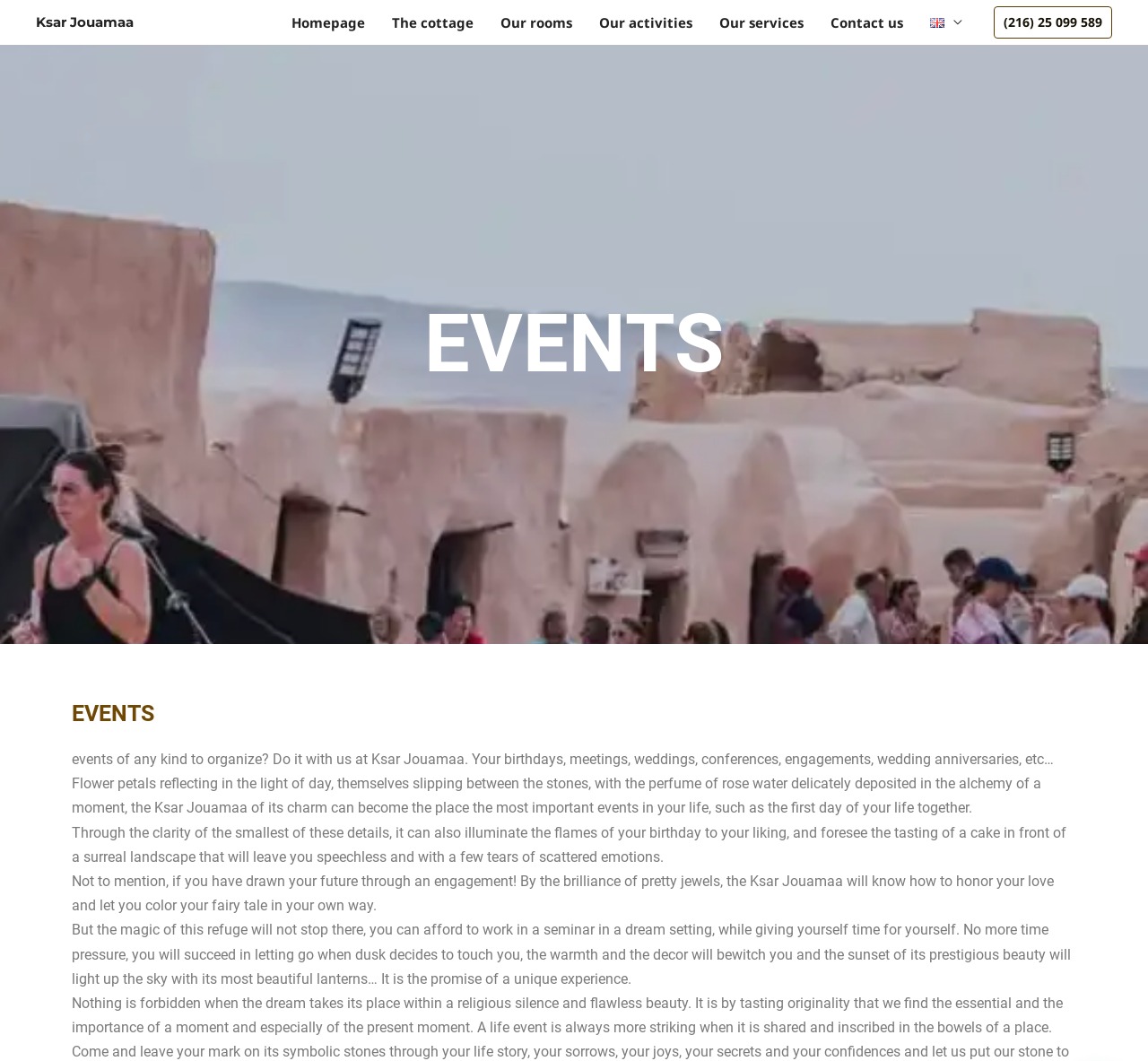Find the bounding box coordinates corresponding to the UI element with the description: "Homepage". The coordinates should be formatted as [left, top, right, bottom], with values as floats between 0 and 1.

[0.242, 0.0, 0.33, 0.042]